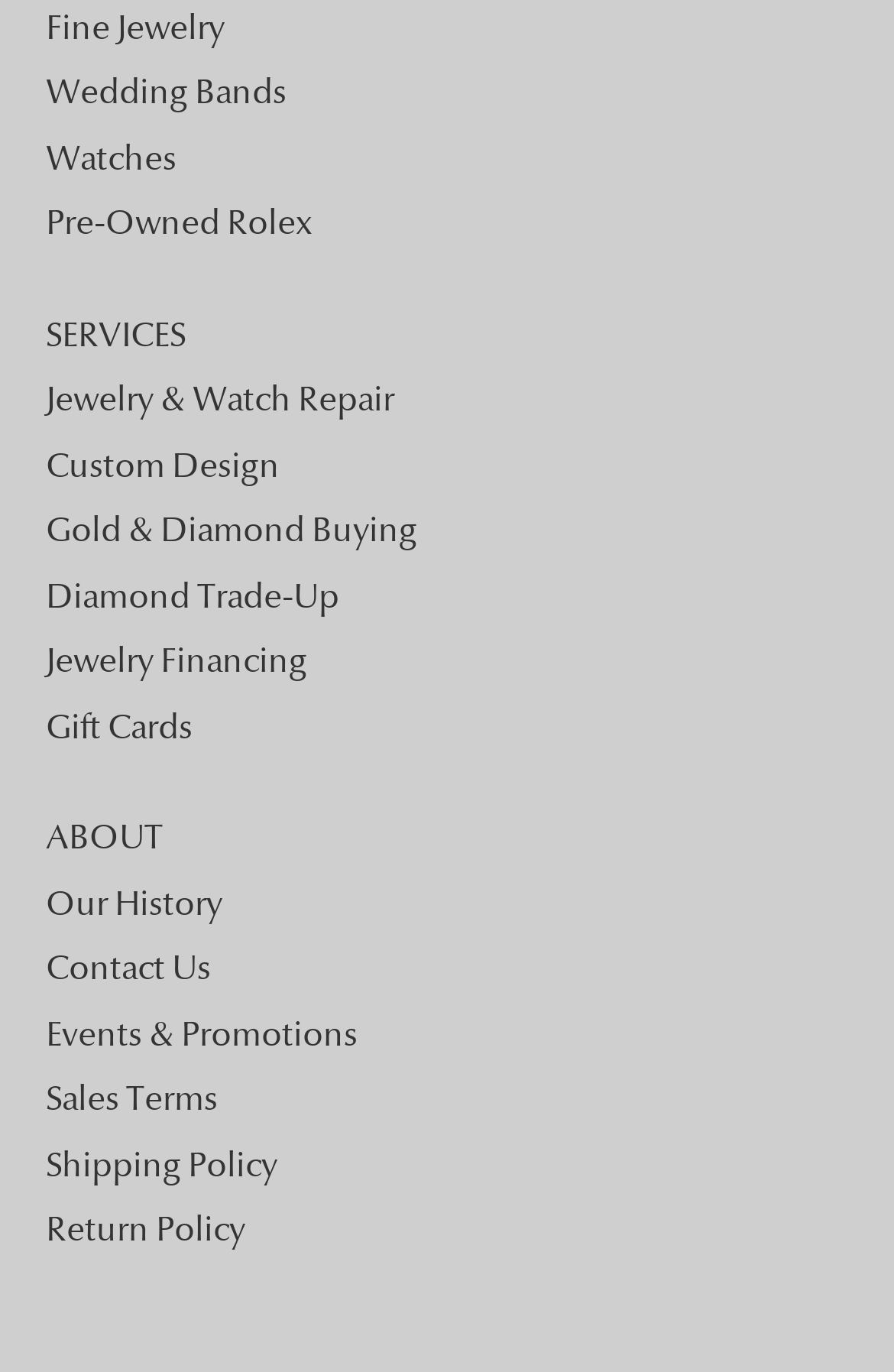Highlight the bounding box of the UI element that corresponds to this description: "Gold & Diamond Buying".

[0.051, 0.372, 0.467, 0.403]